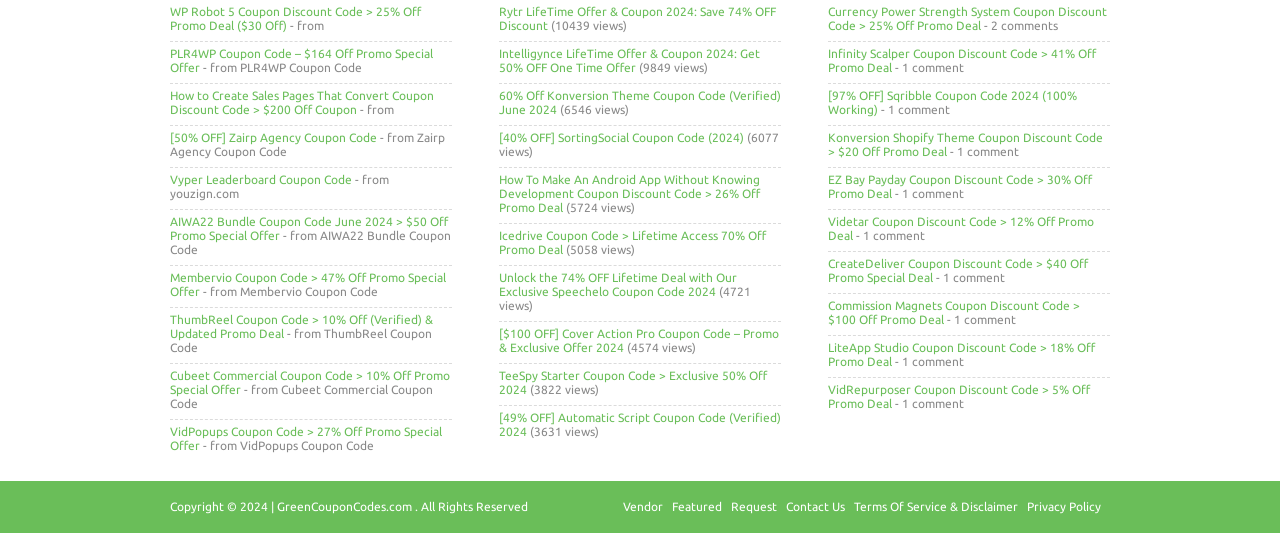Extract the bounding box coordinates for the UI element described by the text: "Contact Us". The coordinates should be in the form of [left, top, right, bottom] with values between 0 and 1.

[0.614, 0.938, 0.66, 0.963]